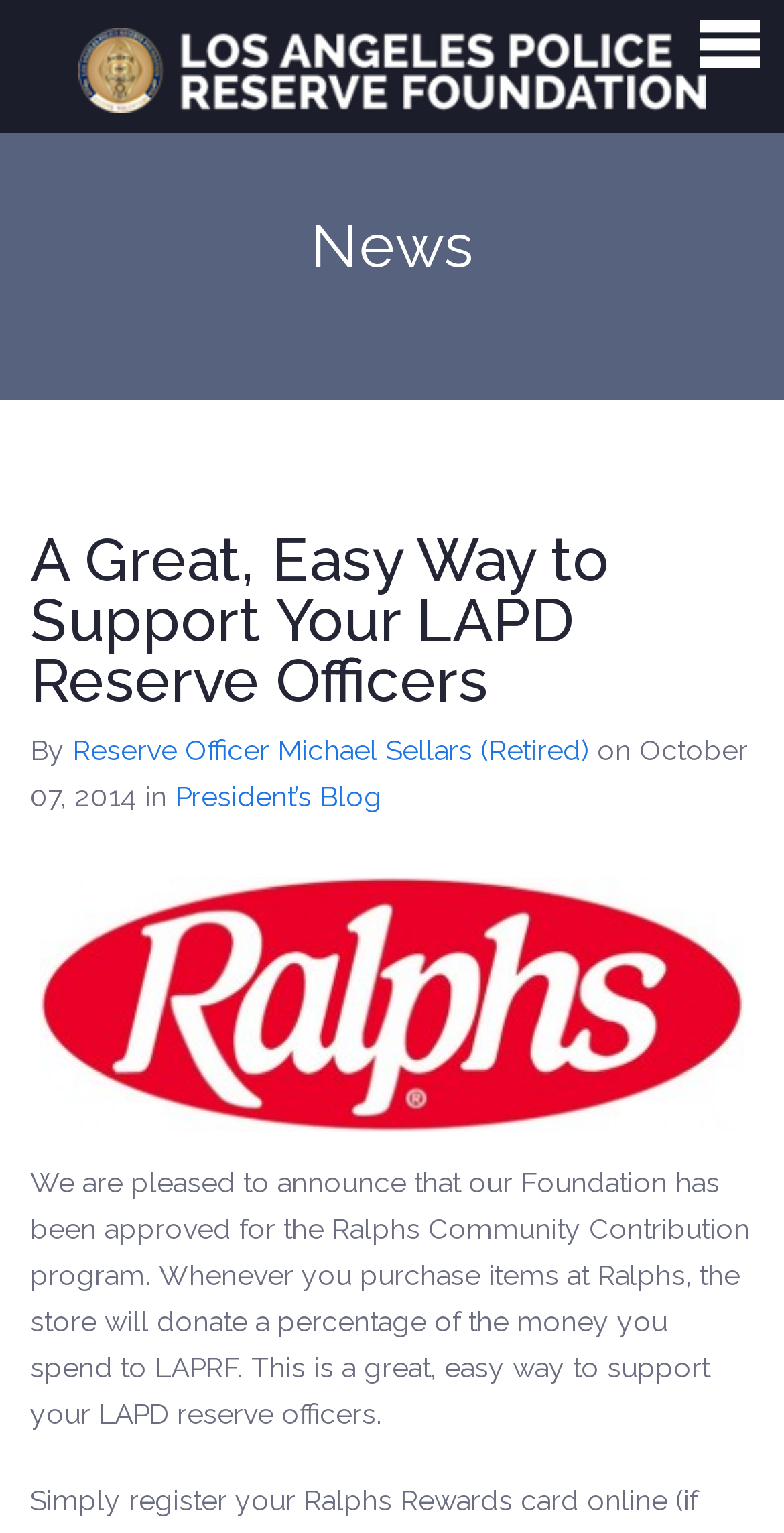Determine the coordinates of the bounding box for the clickable area needed to execute this instruction: "Learn about the Ralphs Community Contribution program".

[0.038, 0.76, 0.956, 0.932]